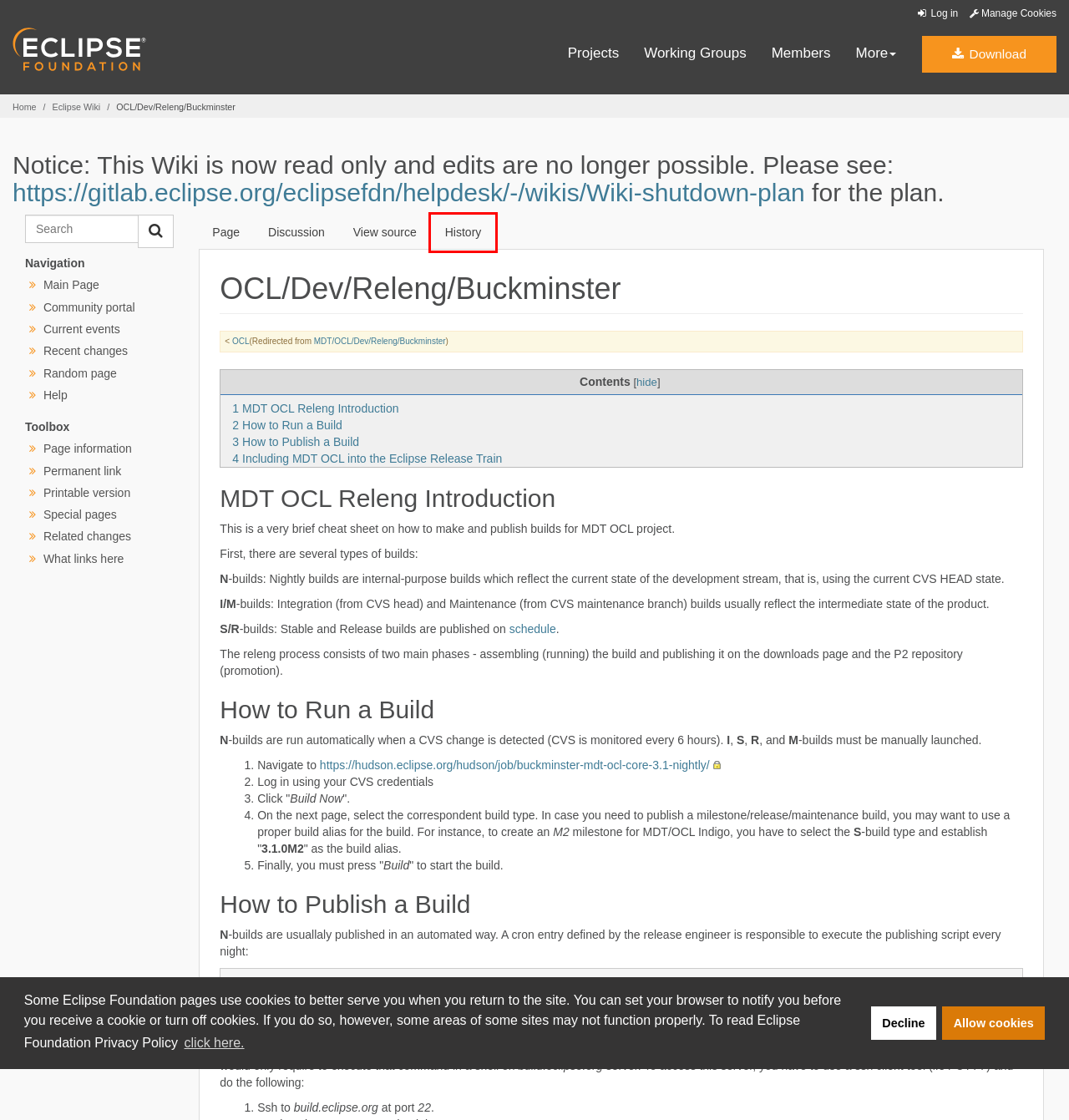With the provided screenshot showing a webpage and a red bounding box, determine which webpage description best fits the new page that appears after clicking the element inside the red box. Here are the options:
A. Information for "OCL/Dev/Releng/Buckminster/index.php" - Eclipsepedia
B. Login required - Eclipsepedia
C. Eclipse Foundation Website Privacy Policy | The Eclipse Foundation
D. Revision history of "OCL/Dev/Releng/Buckminster/index.php" - Eclipsepedia
E. Eclipse Membership | The Eclipse Foundation
F. Eclipse Downloads | The Eclipse Foundation
G. Industry Collaborations | The Eclipse Foundation
H. Projects Gateway | The Eclipse Foundation

D